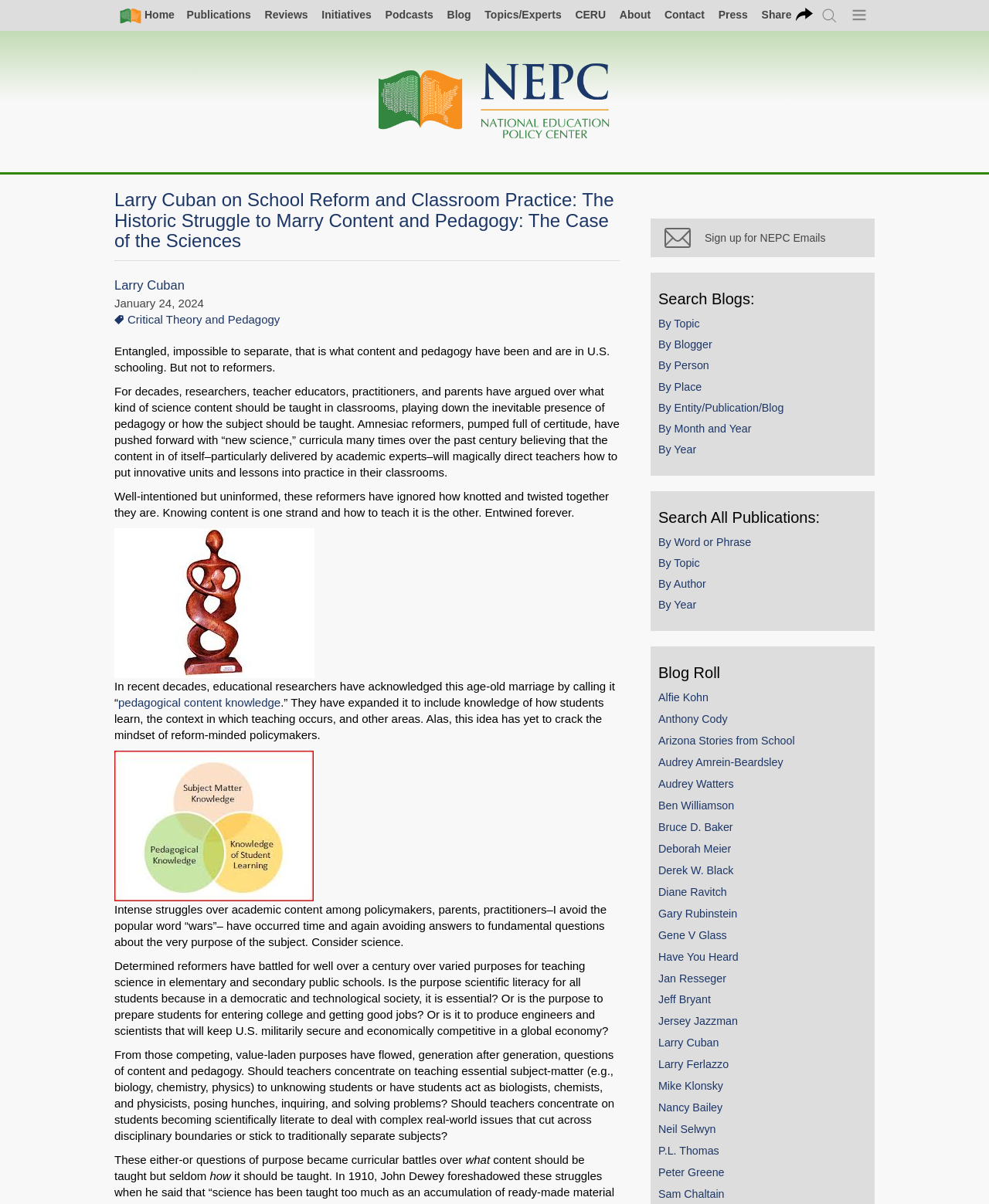Pinpoint the bounding box coordinates of the element you need to click to execute the following instruction: "Sign up for NEPC Emails". The bounding box should be represented by four float numbers between 0 and 1, in the format [left, top, right, bottom].

[0.666, 0.182, 0.877, 0.214]